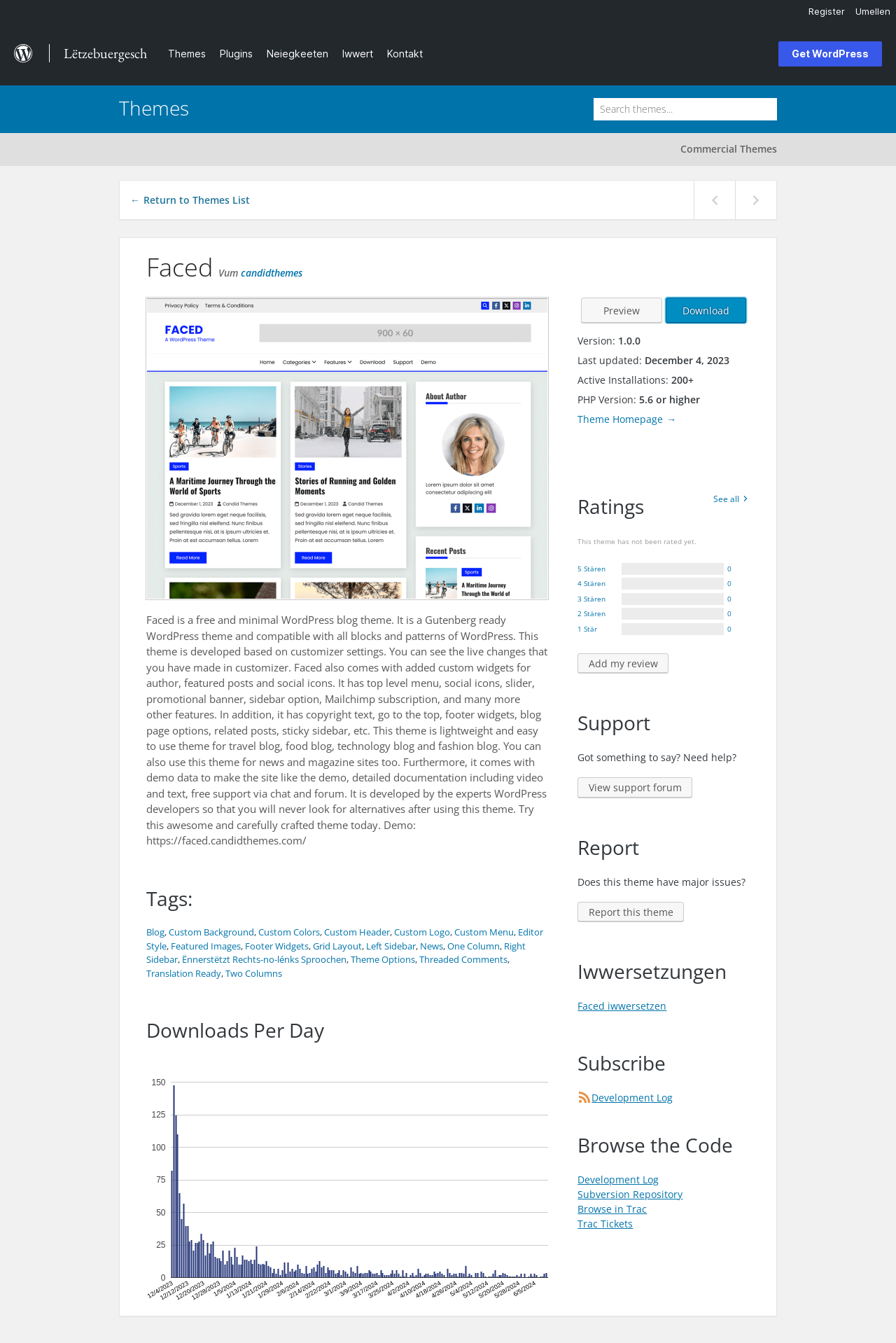Please respond to the question using a single word or phrase:
What is the version of the theme?

1.0.0